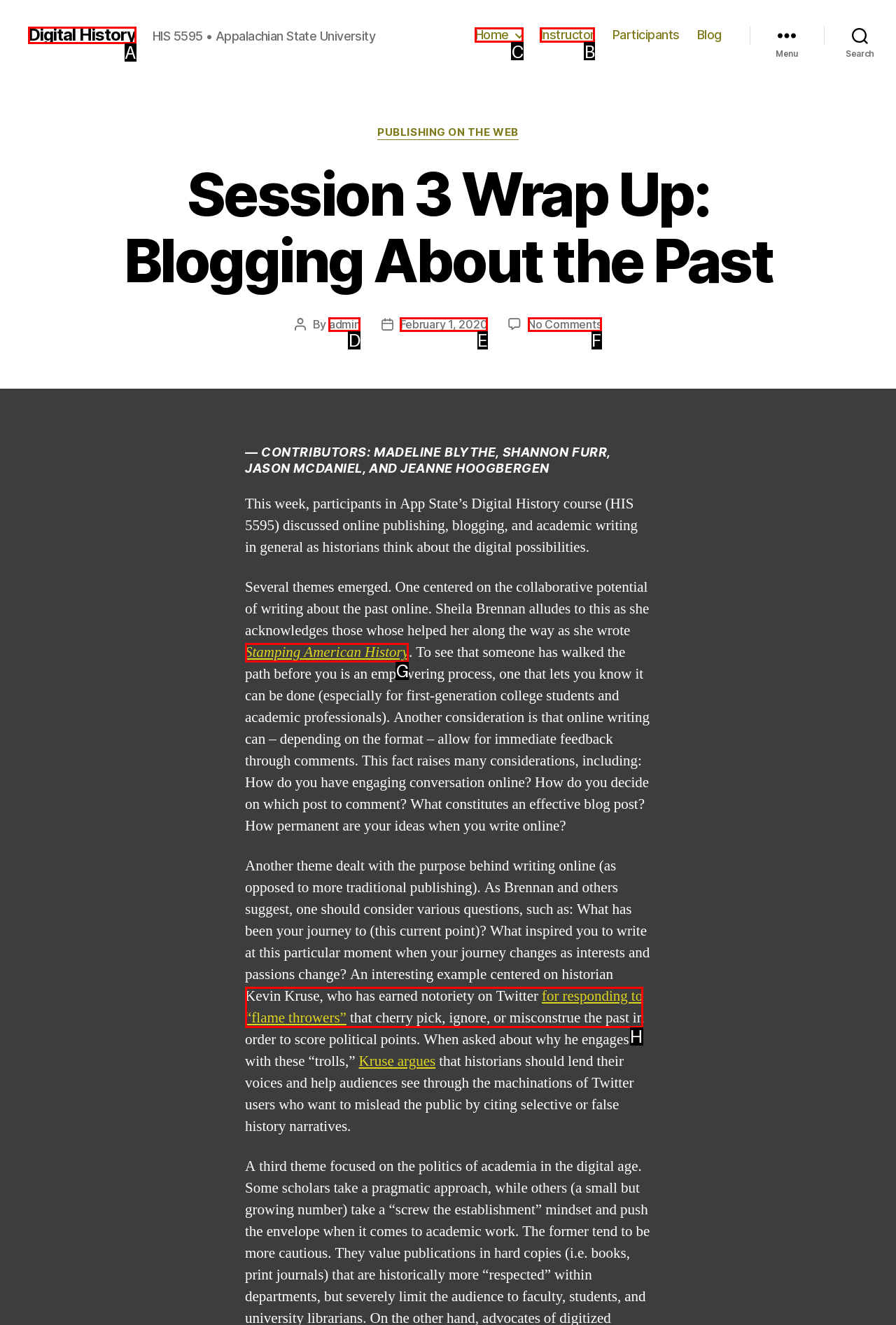Select the HTML element that should be clicked to accomplish the task: Send an email to know more about vendor application Reply with the corresponding letter of the option.

None